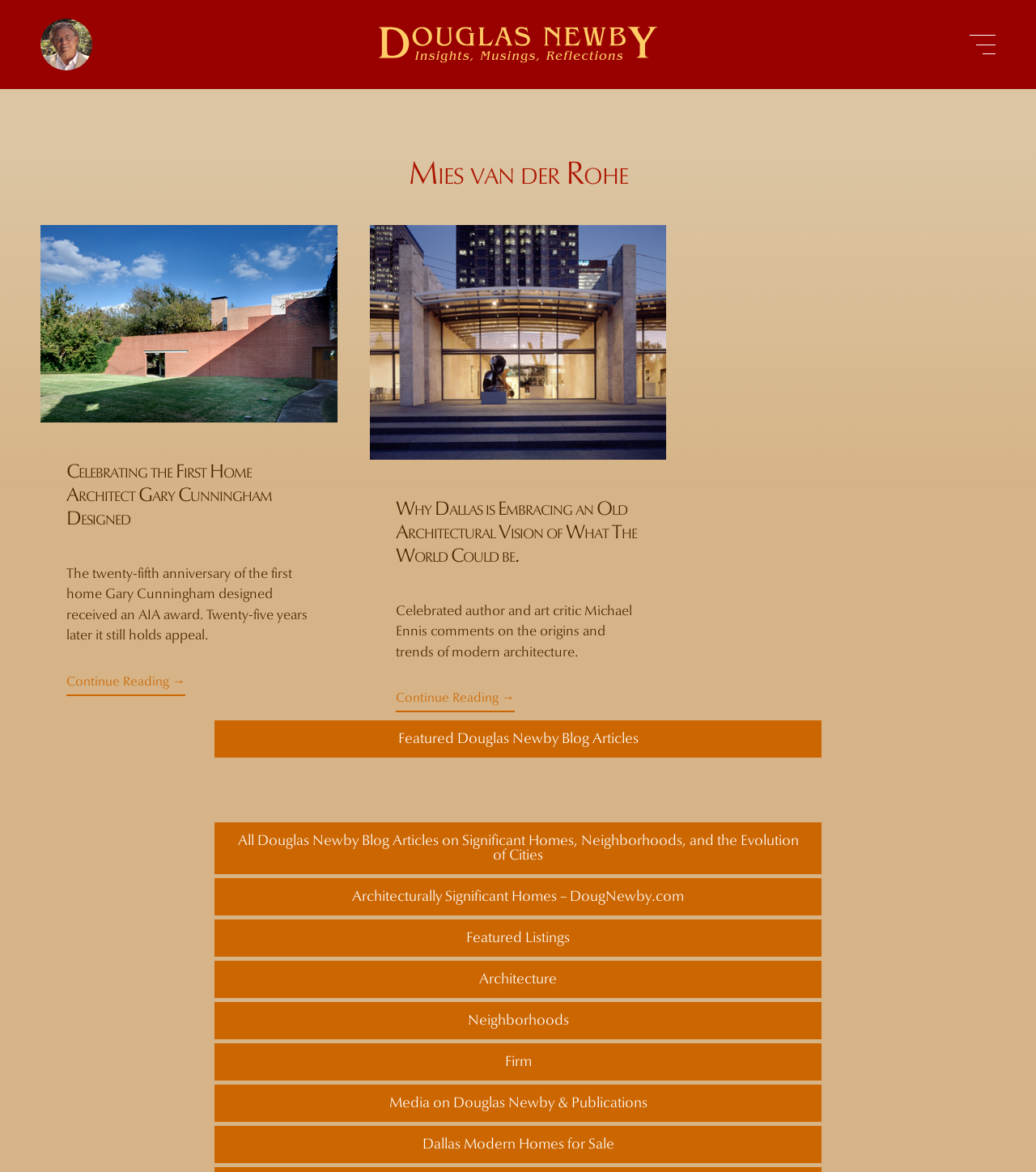How many articles are displayed on the main section of the webpage?
Based on the visual, give a brief answer using one word or a short phrase.

2